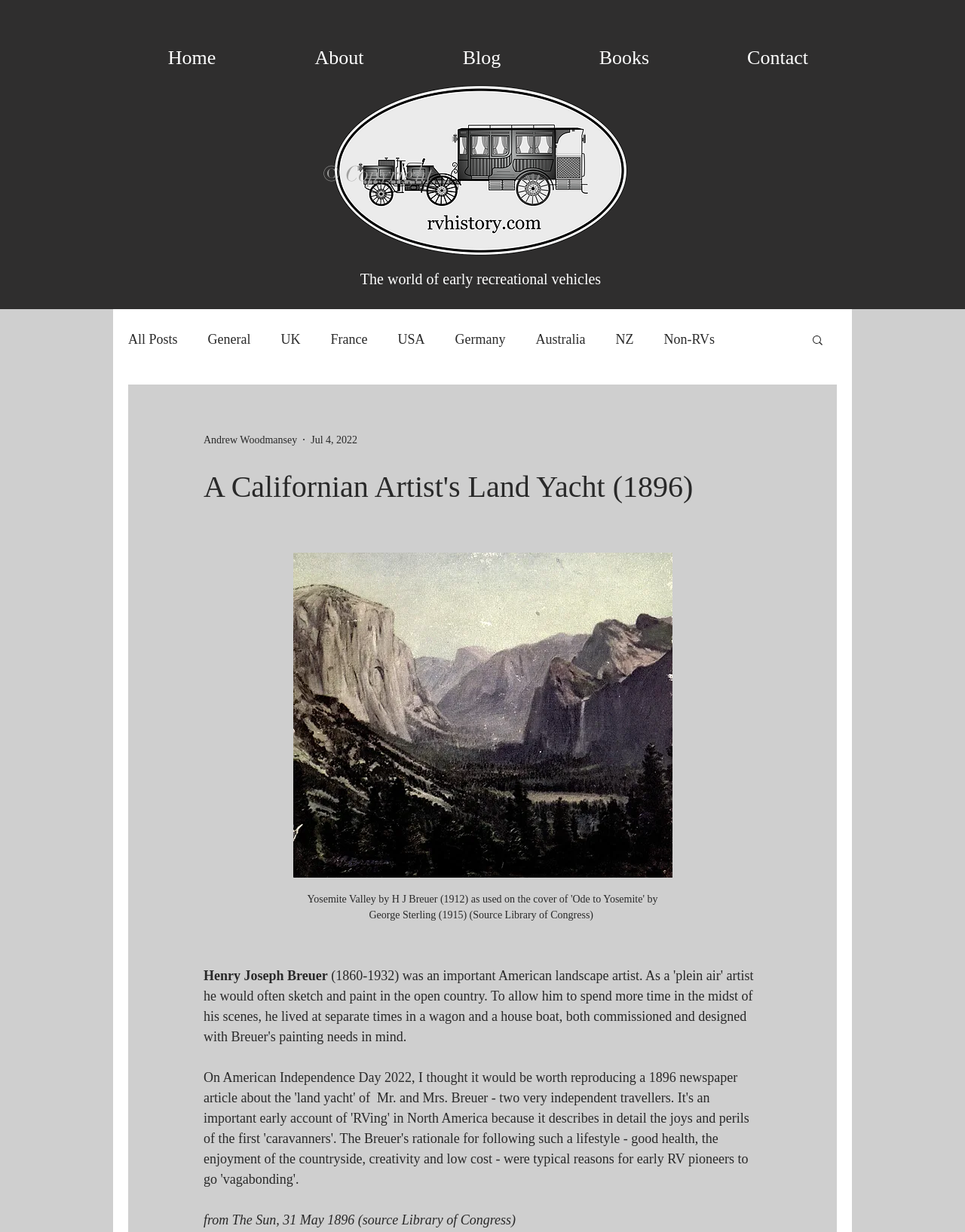Locate the bounding box coordinates of the element you need to click to accomplish the task described by this instruction: "Learn about Henry Joseph Breuer".

[0.211, 0.786, 0.34, 0.798]